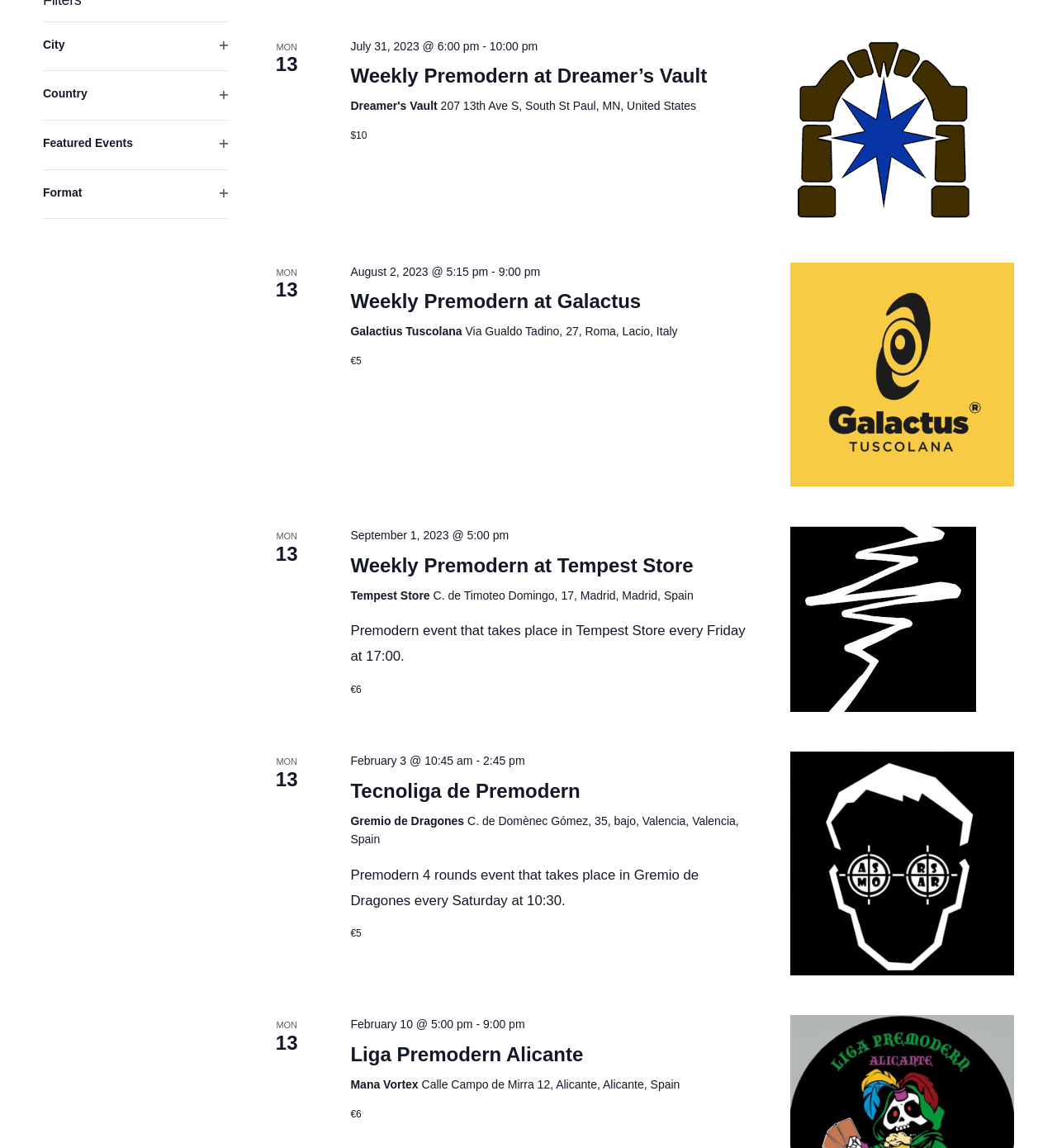Identify the bounding box of the HTML element described as: "Liga Premodern Alicante".

[0.332, 0.909, 0.552, 0.929]